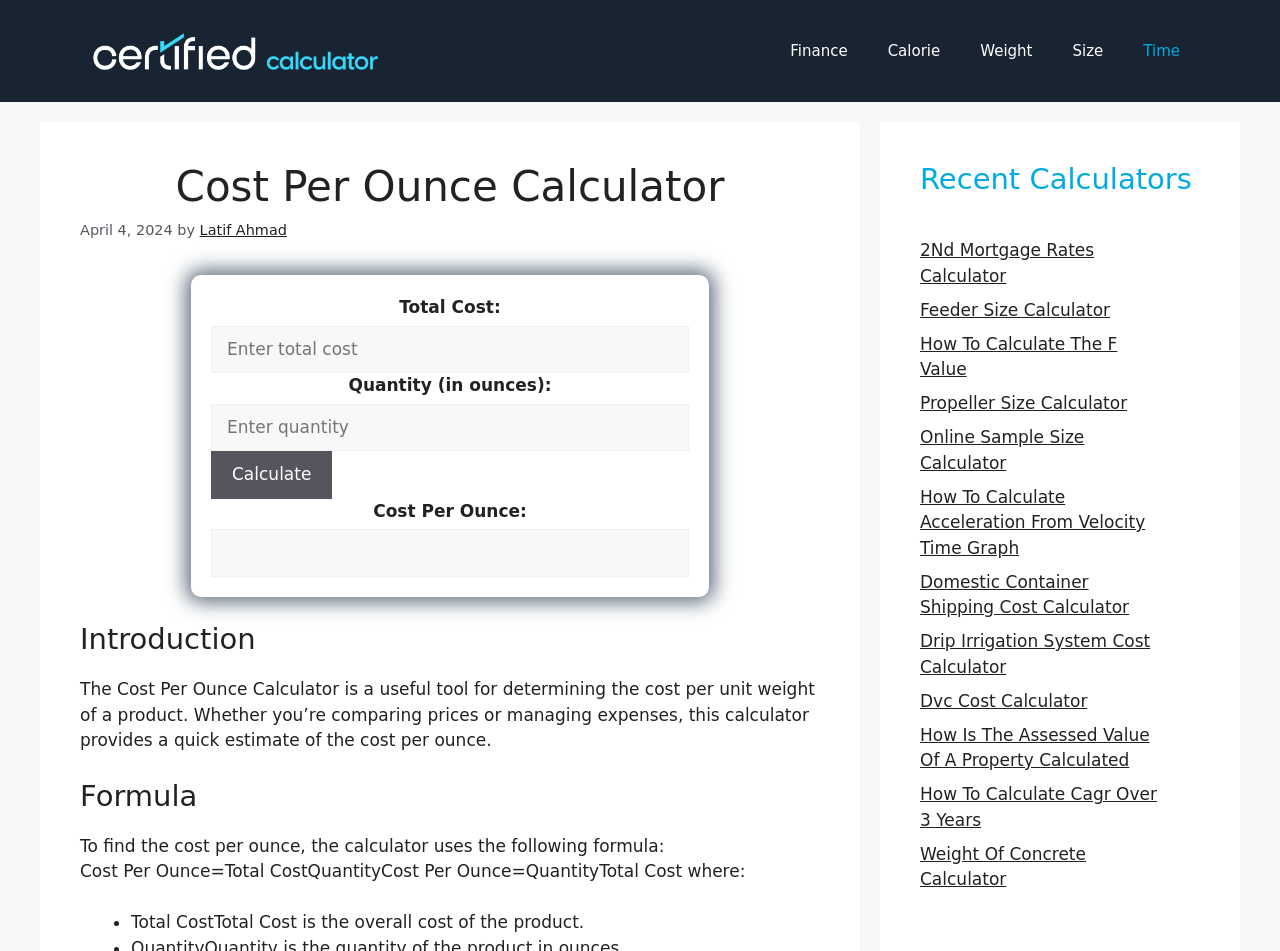Determine the bounding box coordinates of the clickable element to complete this instruction: "Click Calculate". Provide the coordinates in the format of four float numbers between 0 and 1, [left, top, right, bottom].

[0.165, 0.474, 0.26, 0.524]